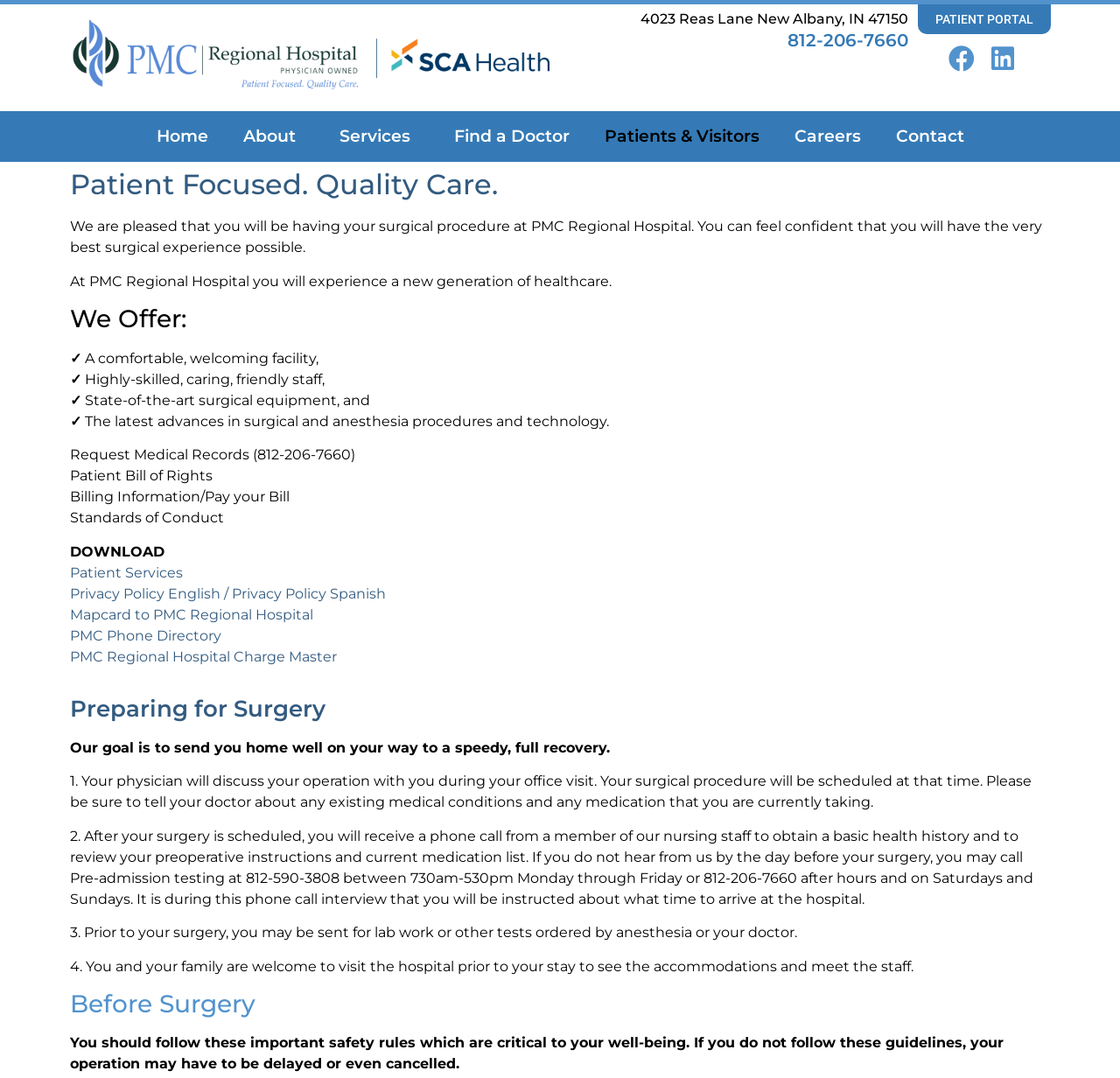Find the bounding box coordinates of the element to click in order to complete the given instruction: "View the 'English' language option."

None